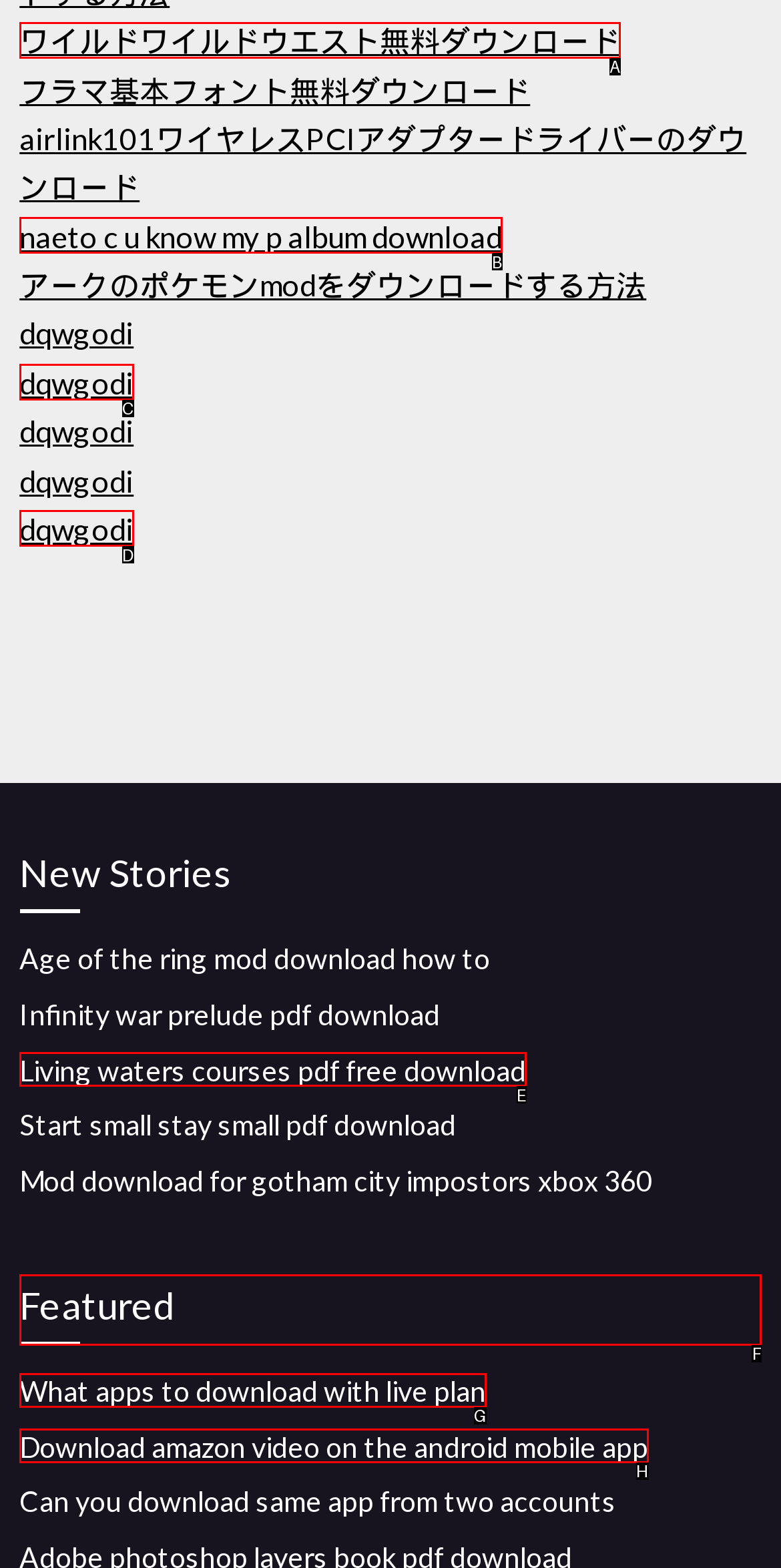Pick the option that should be clicked to perform the following task: Check Featured section
Answer with the letter of the selected option from the available choices.

F